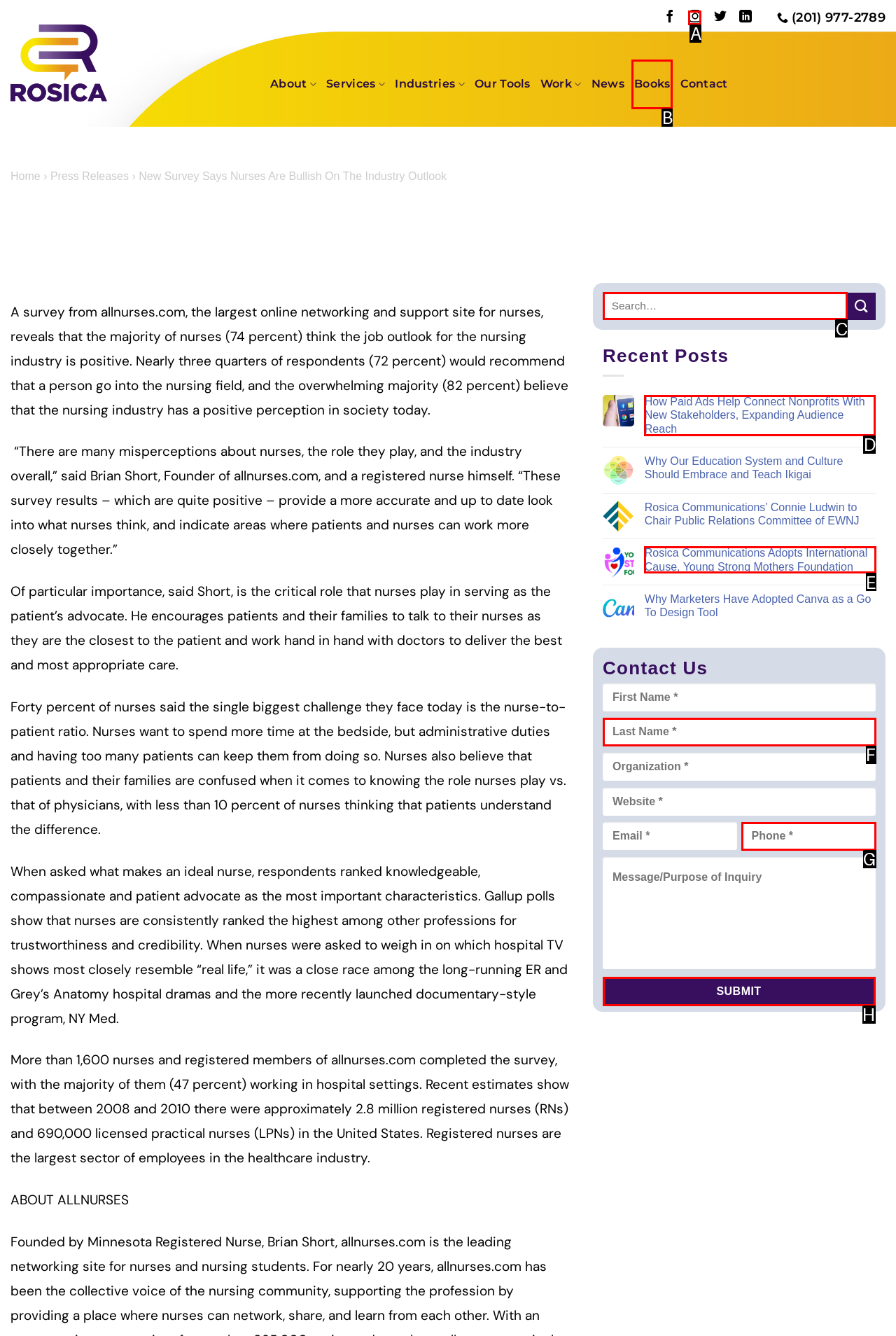Identify which lettered option completes the task: Read the news about Rosica Communications. Provide the letter of the correct choice.

D